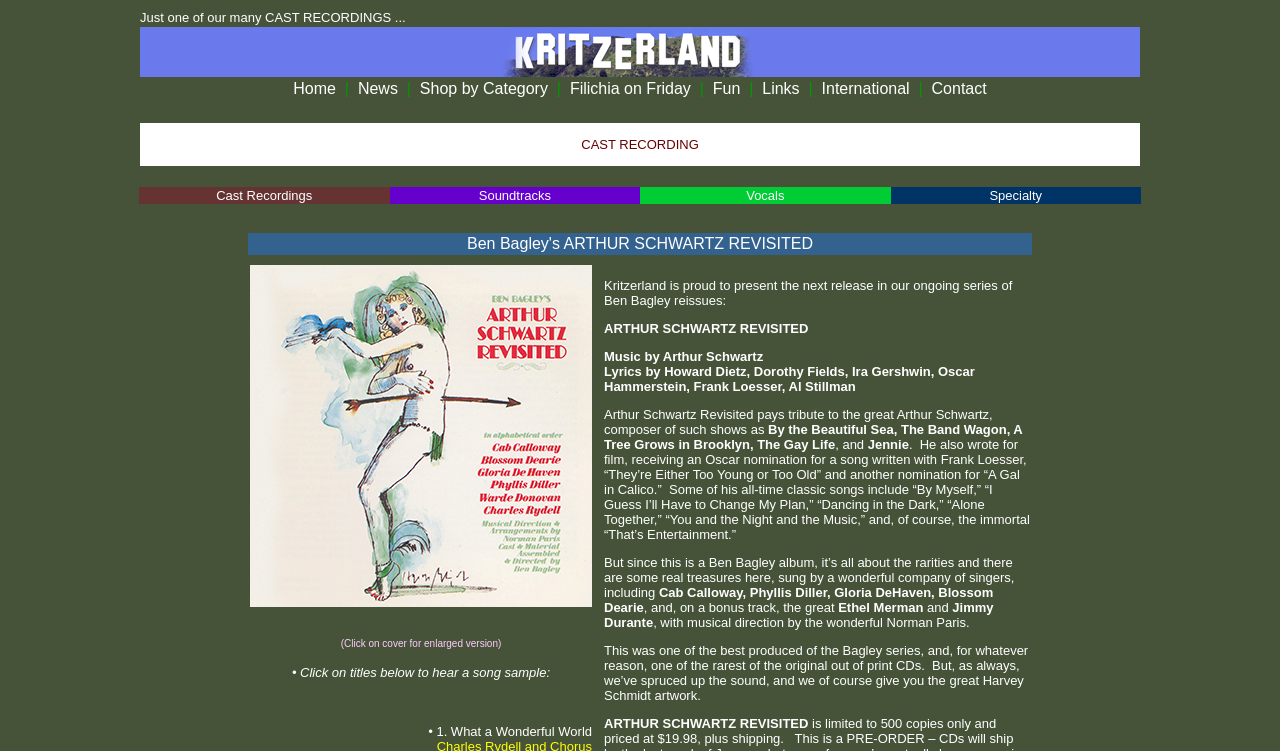Detail the various sections and features present on the webpage.

This webpage is about Ben Bagley's ARTHUR SCHWARTZ REVISITED, a cast recording. At the top, there is a header with a title and a navigation menu with links to Home, News, Shop by Category, Filichia on Friday, Fun, Links, International, and Contact.

Below the navigation menu, there is an image taking up most of the width of the page. Underneath the image, there is a section with a title "CAST RECORDING" and a table with four columns labeled Cast Recordings, Soundtracks, Vocals, and Specialty, each with a corresponding link.

Further down, there is a section with a title "Ben Bagley's ARTHUR SCHWARTZ REVISITED" and a list of items, each with a bullet point and a link. The list appears to be a tracklist or a list of songs, with the first item being "1. What a Wonderful World".